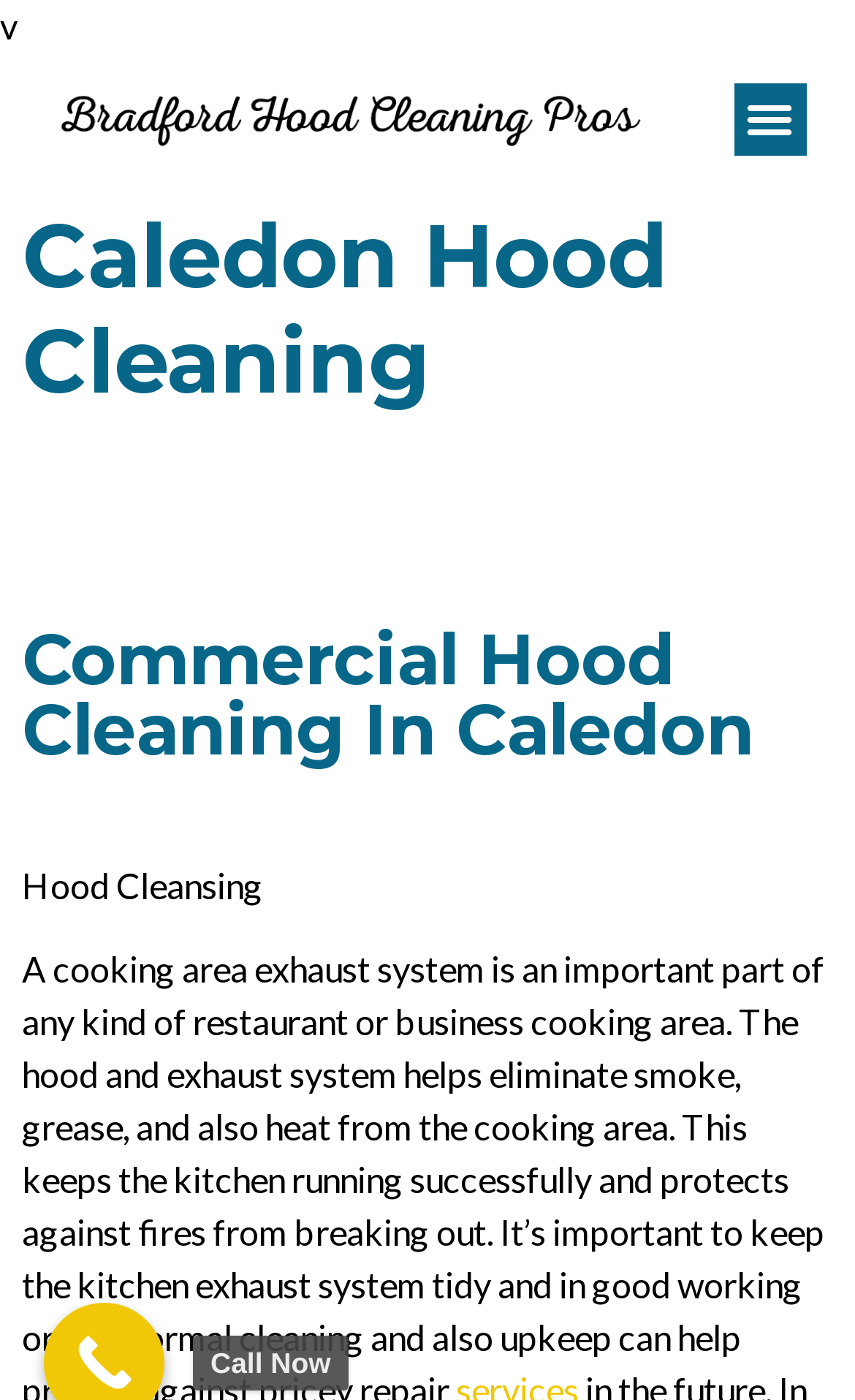What is the main service offered by this company? Examine the screenshot and reply using just one word or a brief phrase.

Hood cleaning